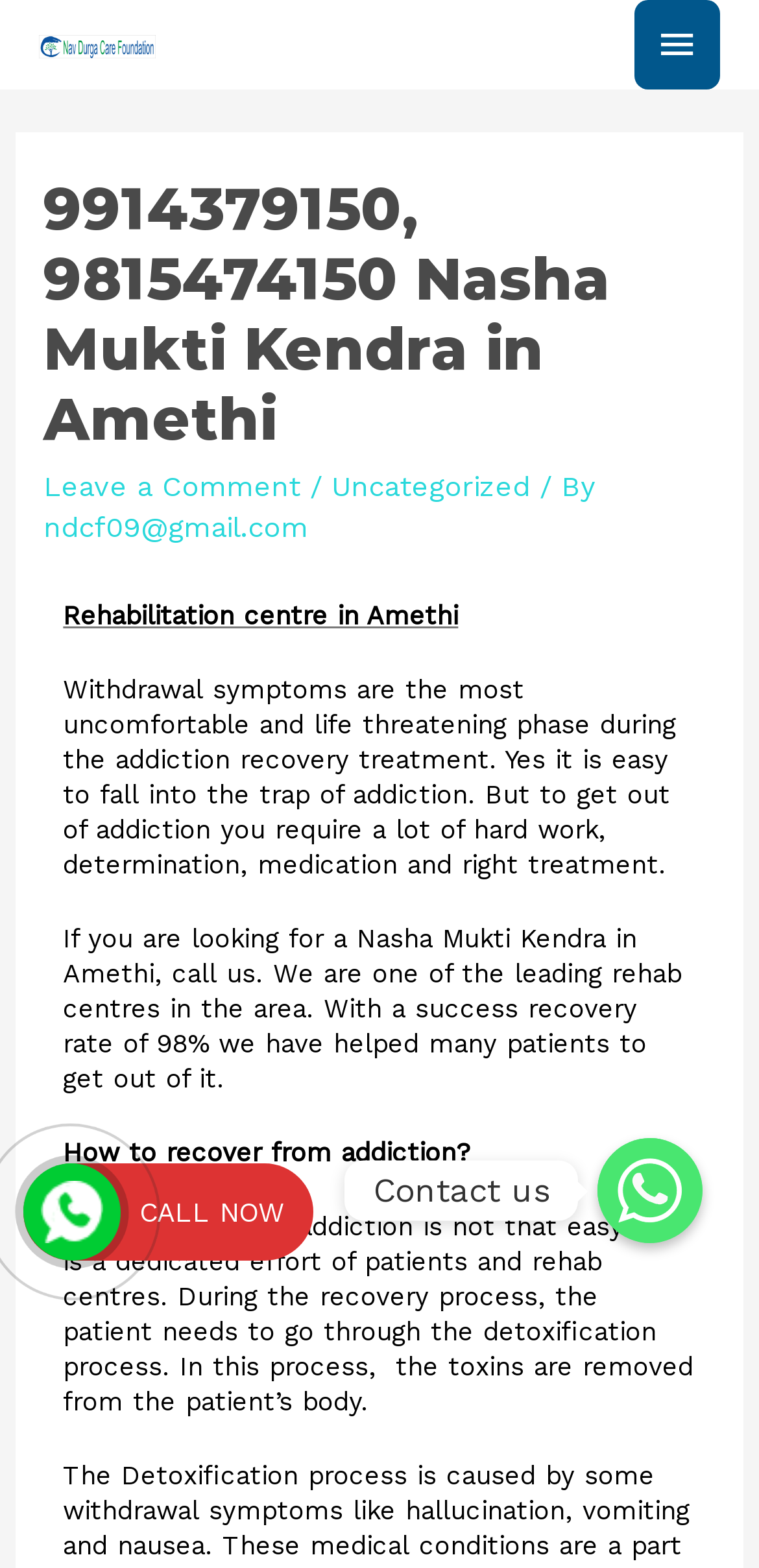Determine the title of the webpage and give its text content.

9914379150, 9815474150 Nasha Mukti Kendra in Amethi